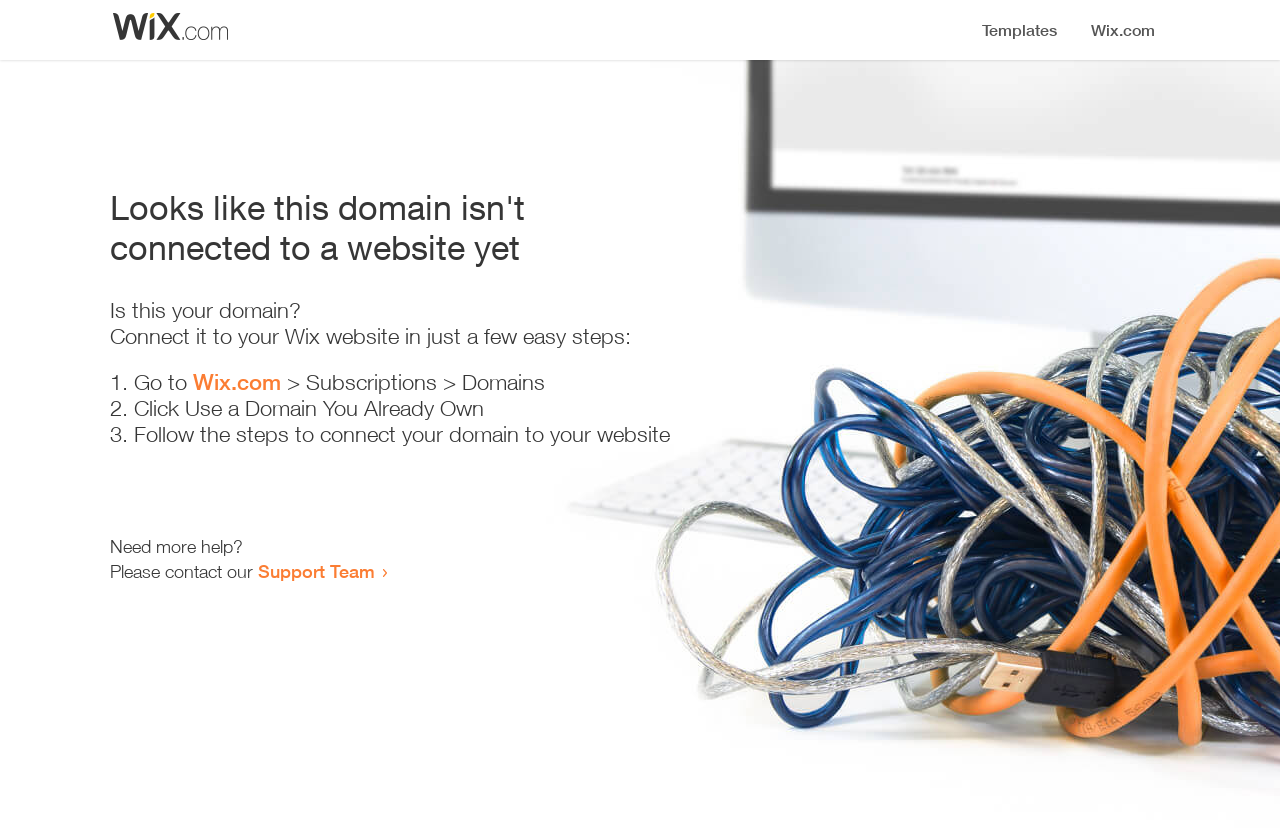Determine the heading of the webpage and extract its text content.

Looks like this domain isn't
connected to a website yet